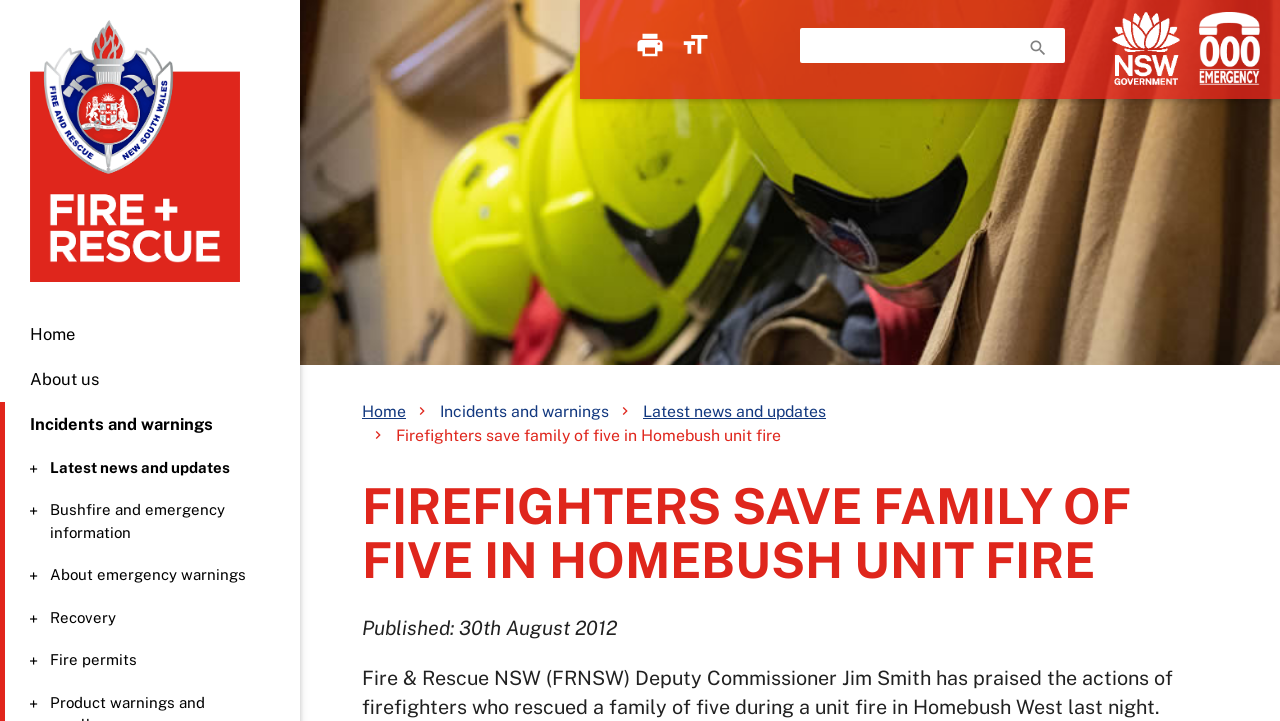Locate the bounding box coordinates of the area that needs to be clicked to fulfill the following instruction: "Go to NSW Government". The coordinates should be in the format of four float numbers between 0 and 1, namely [left, top, right, bottom].

[0.869, 0.017, 0.922, 0.118]